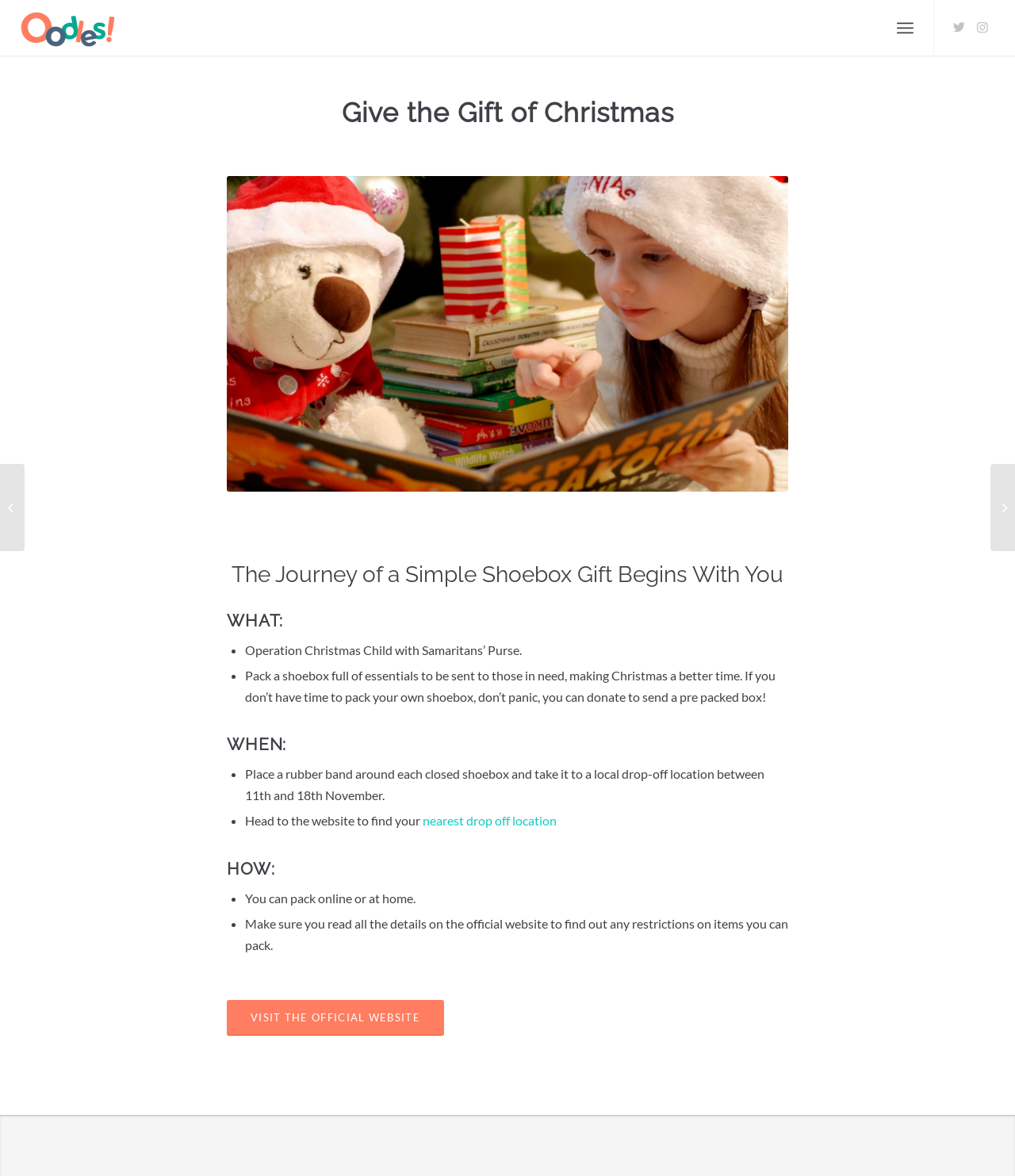Calculate the bounding box coordinates of the UI element given the description: "alt="Oodles" title="Oodles logo-2019-10"".

[0.02, 0.0, 0.115, 0.047]